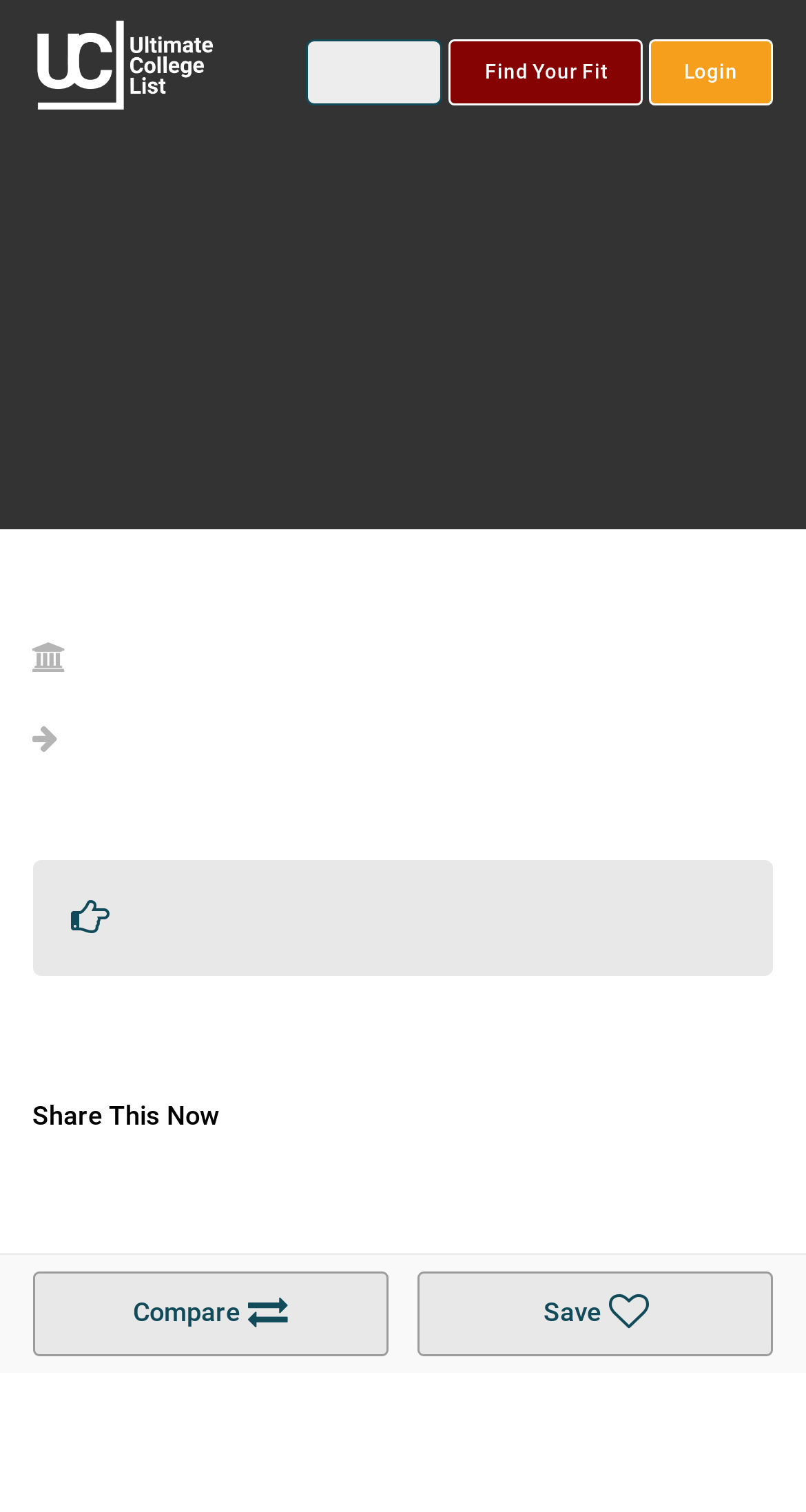What is the degree type offered?
From the details in the image, provide a complete and detailed answer to the question.

Based on the webpage, I can see that the degree type offered is an Associate's degree, which is mentioned in the title 'Associate in Applied Science (AAS) - Fashion Merchandising | Associate's degree | Art & Design | On Campus | 4 semesters | Harper College | USA | Ultimate College List'.